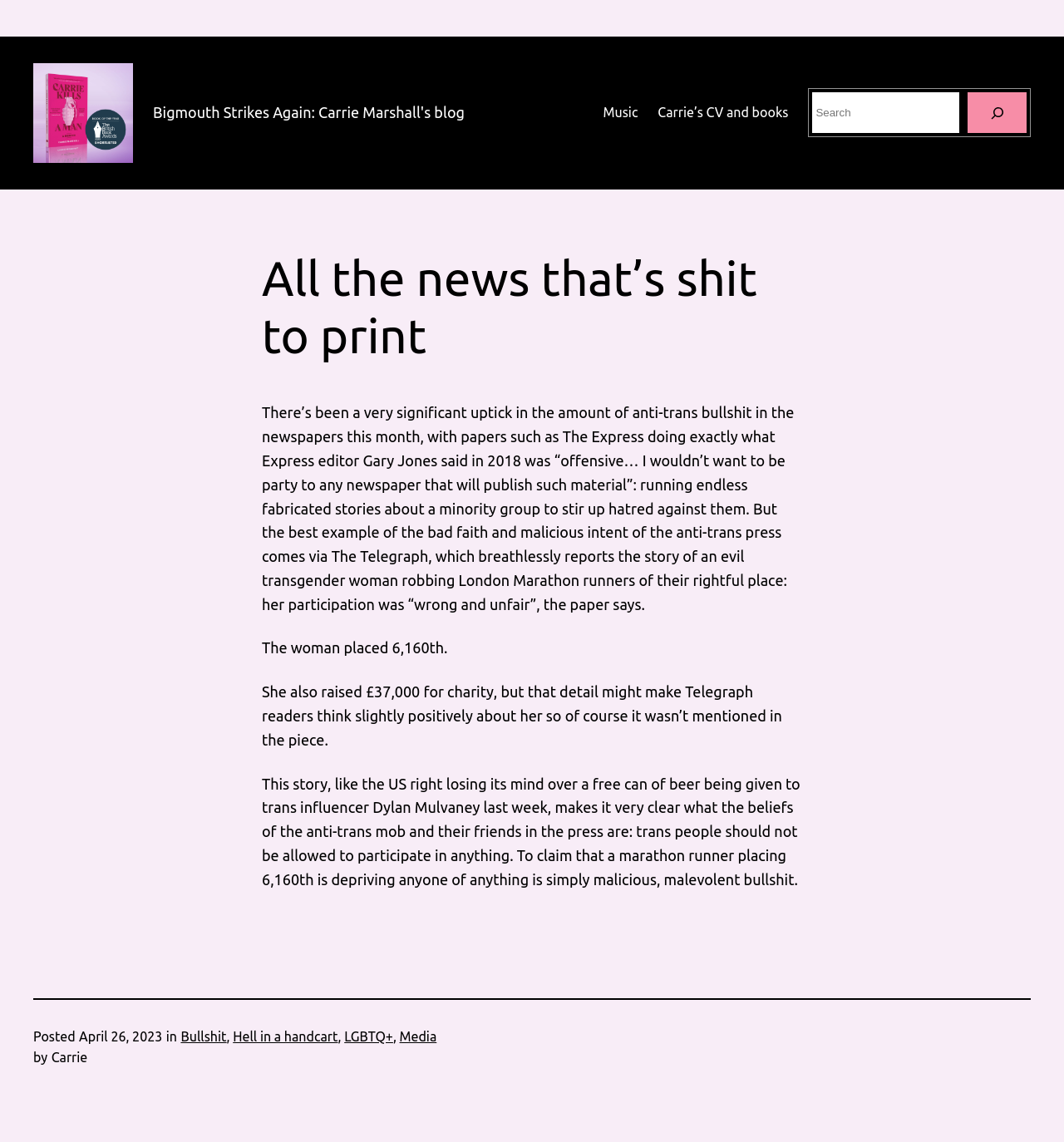Identify the bounding box coordinates necessary to click and complete the given instruction: "Click on the 'Carrie’s CV and books' link".

[0.618, 0.089, 0.741, 0.108]